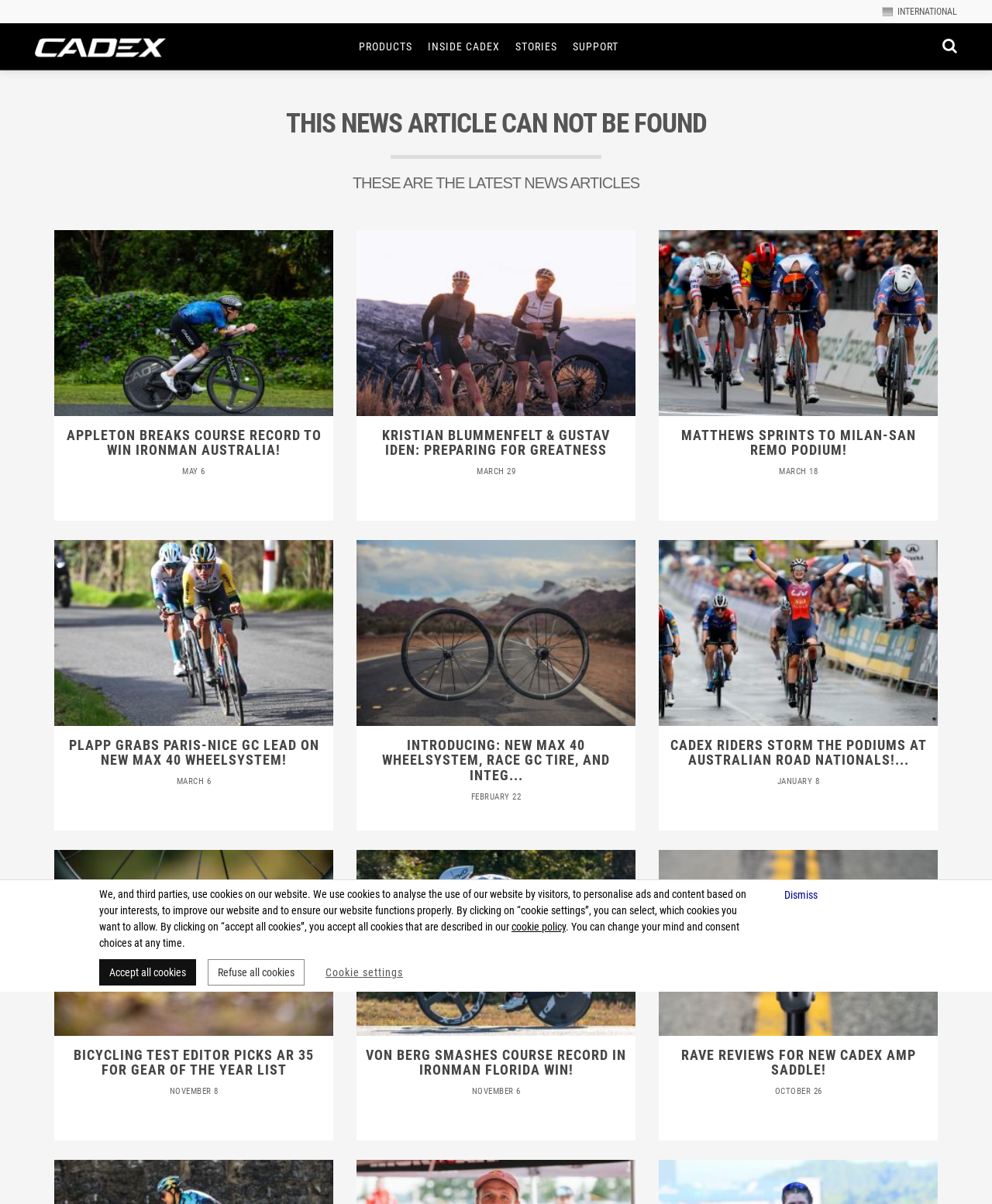Could you please study the image and provide a detailed answer to the question:
What is the main topic of the news articles on this webpage?

By analyzing the titles and content of the news articles, I found that they are all related to cycling, with topics such as racing, product reviews, and athlete achievements. Therefore, the main topic of the news articles on this webpage is cycling.